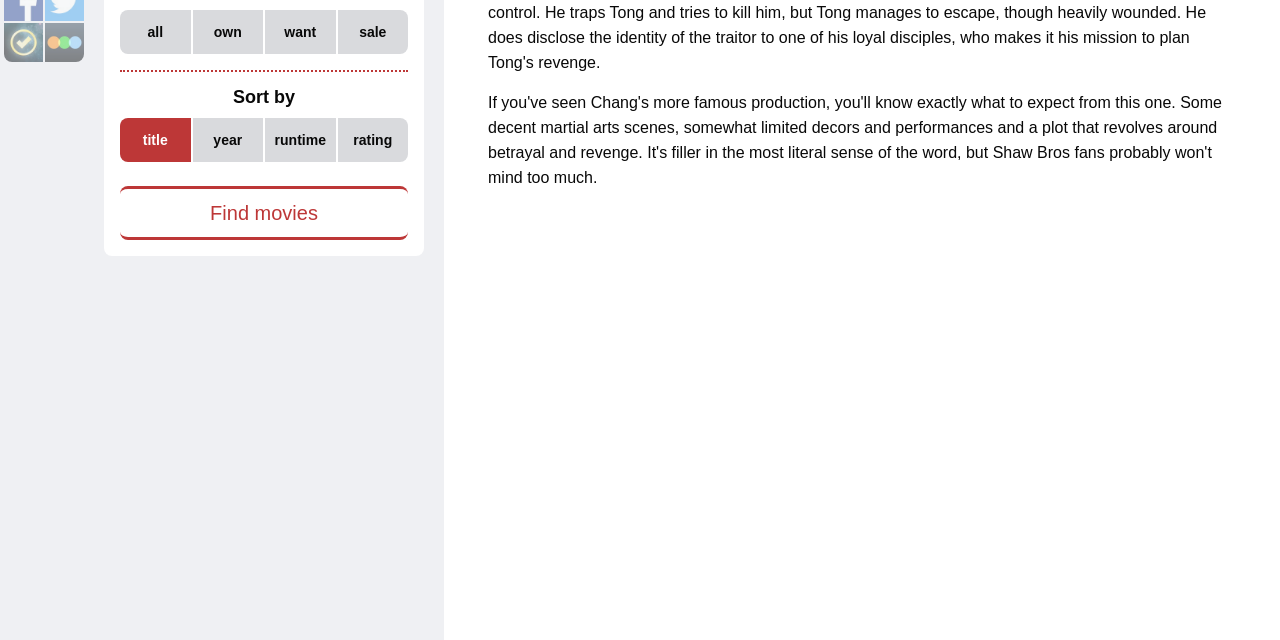Bounding box coordinates are specified in the format (top-left x, top-left y, bottom-right x, bottom-right y). All values are floating point numbers bounded between 0 and 1. Please provide the bounding box coordinate of the region this sentence describes: alt="letterboxd"

[0.035, 0.036, 0.066, 0.097]